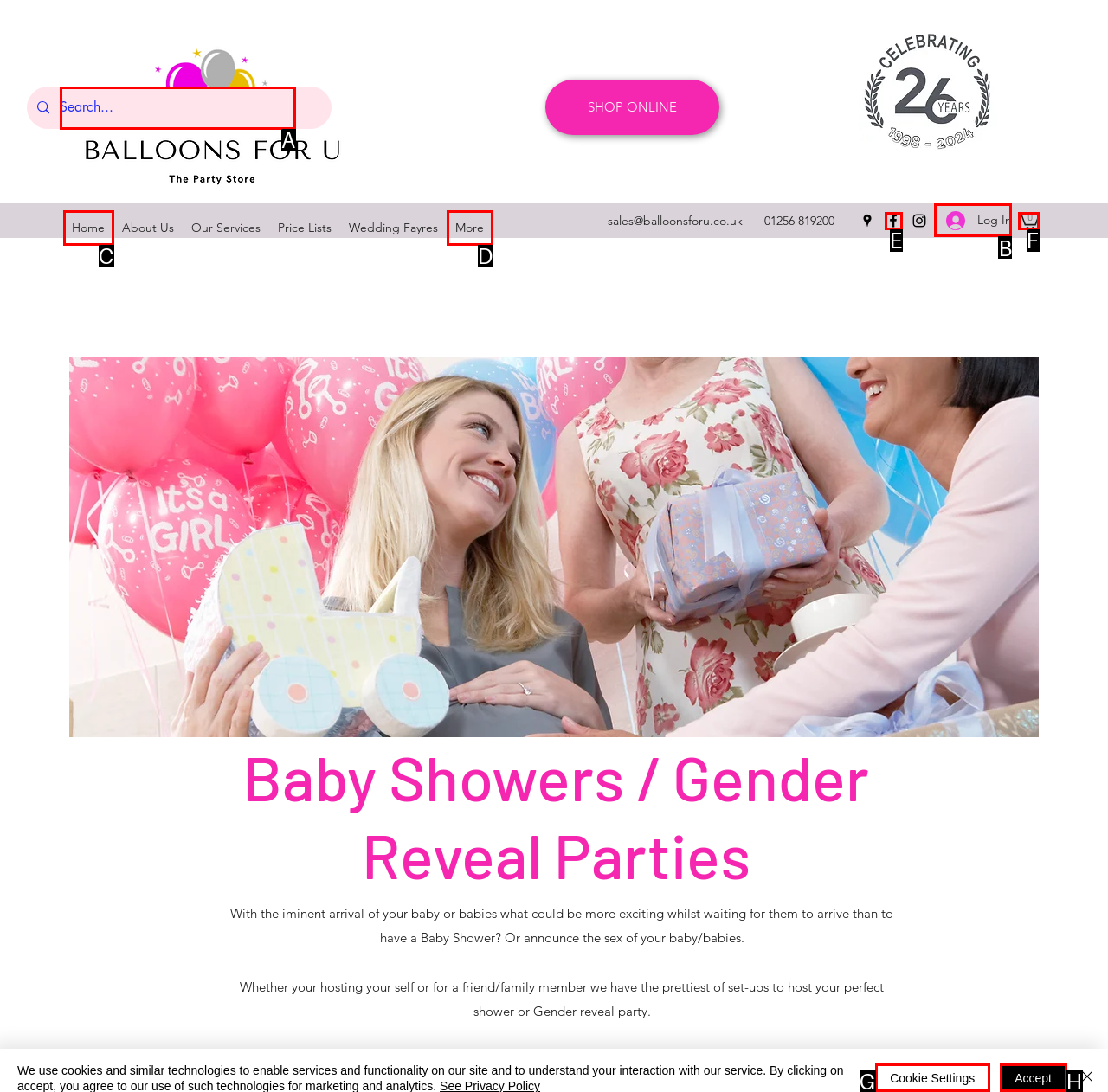Determine which option you need to click to execute the following task: Log in to the account. Provide your answer as a single letter.

B